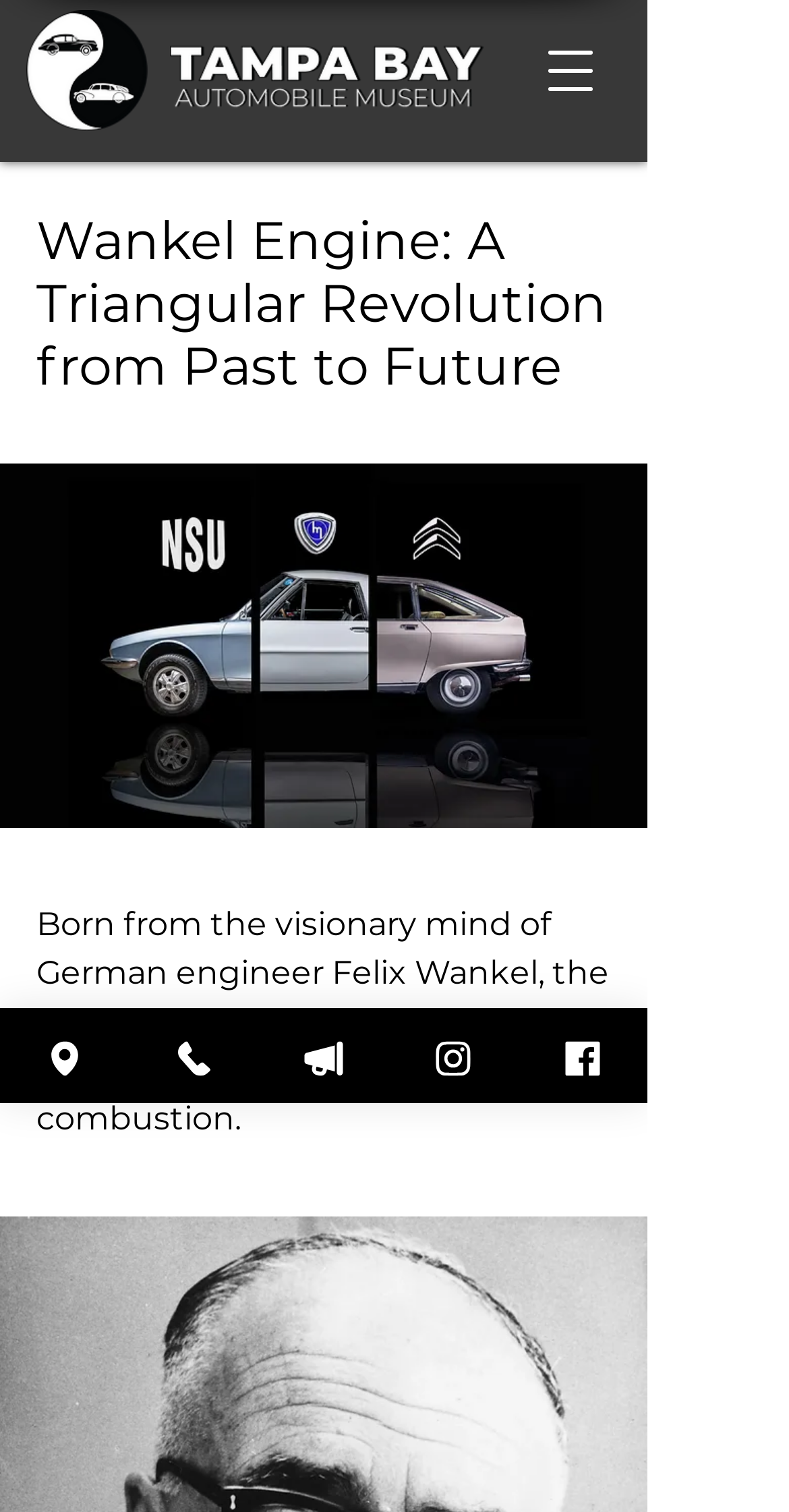Using the elements shown in the image, answer the question comprehensively: What is the text below the heading?

The text below the heading 'Wankel Engine: A Triangular Revolution from Past to Future' is 'Born from the visionary mind of German engineer Felix Wankel, the Wankel Engine has left an indelible mark on the history of internal combustion', which provides a brief description of the Wankel Engine.